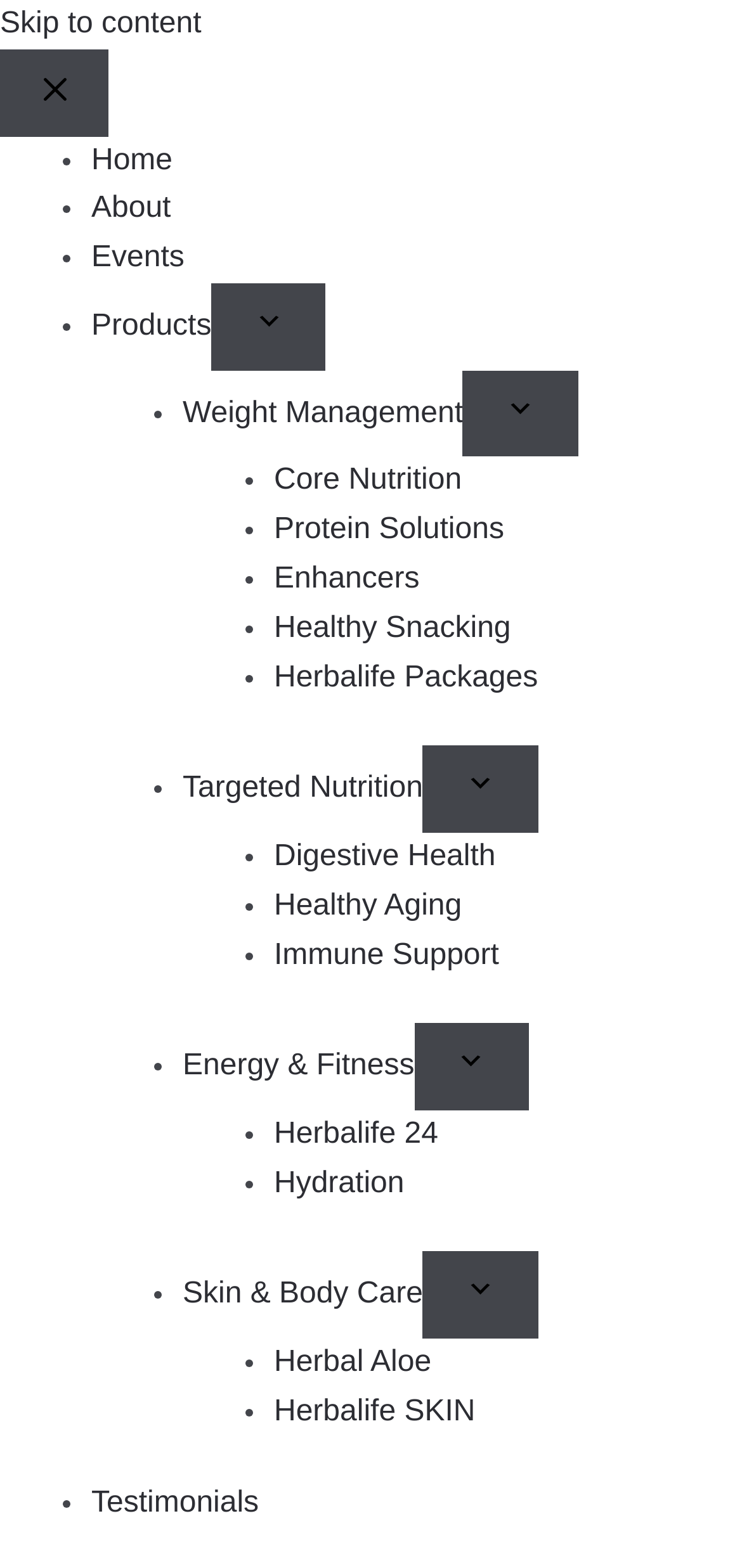What is the main navigation menu?
By examining the image, provide a one-word or phrase answer.

HOME, PRODUCTS, WEIGHT MANAGEMENT, ENHANCERS